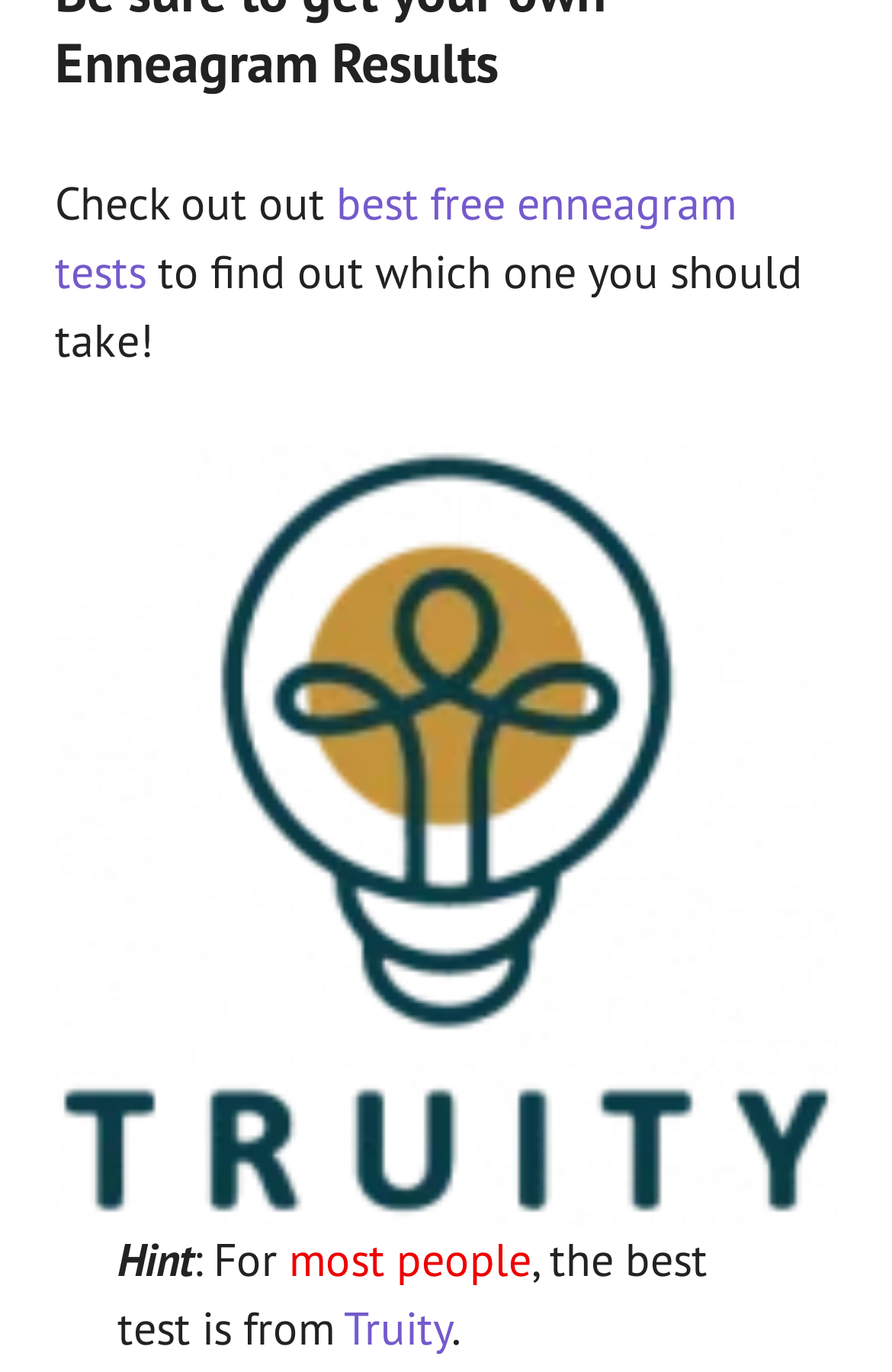What is the tone of the webpage?
Please utilize the information in the image to give a detailed response to the question.

The webpage appears to be informative, as it provides guidance on finding the best Enneagram tests and offers a recommendation, rather than being promotional or persuasive.